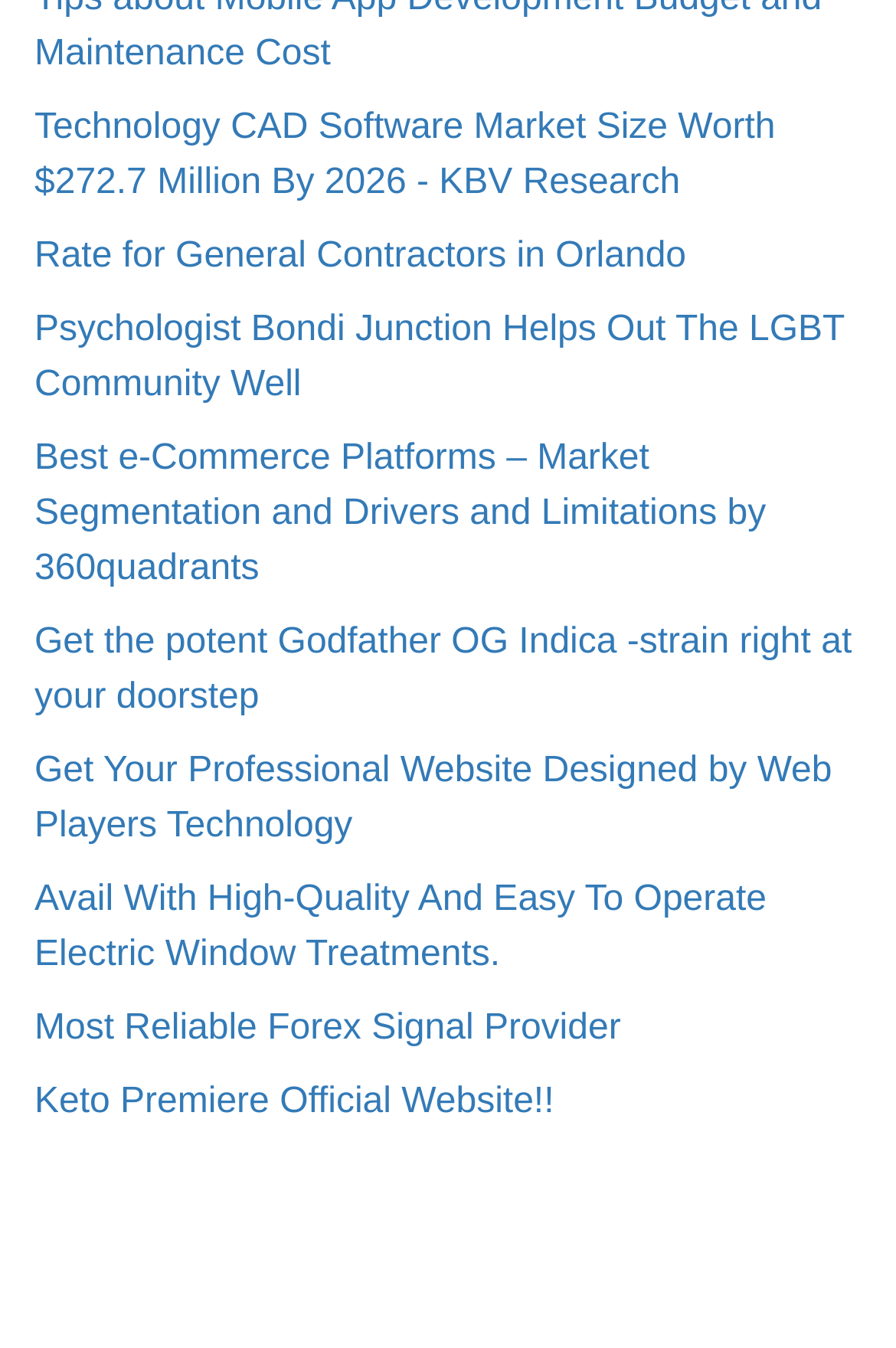Identify the bounding box coordinates of the region that should be clicked to execute the following instruction: "Click the Facebook icon".

[0.038, 0.538, 0.121, 0.592]